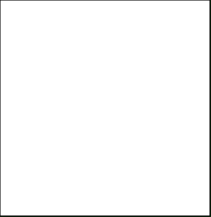Describe every significant element in the image thoroughly.

The image displayed is a blank area, indicating that no visible content is present within this section of the webpage. This particular space might be reserved for future content, dynamic elements, or advertising purposes, associated with the Greenwood Village Inn and Suites website. The webpage primarily focuses on showcasing their services and highlighting their location in Kalispell, Montana, where visitors can enjoy various amenities and local attractions.